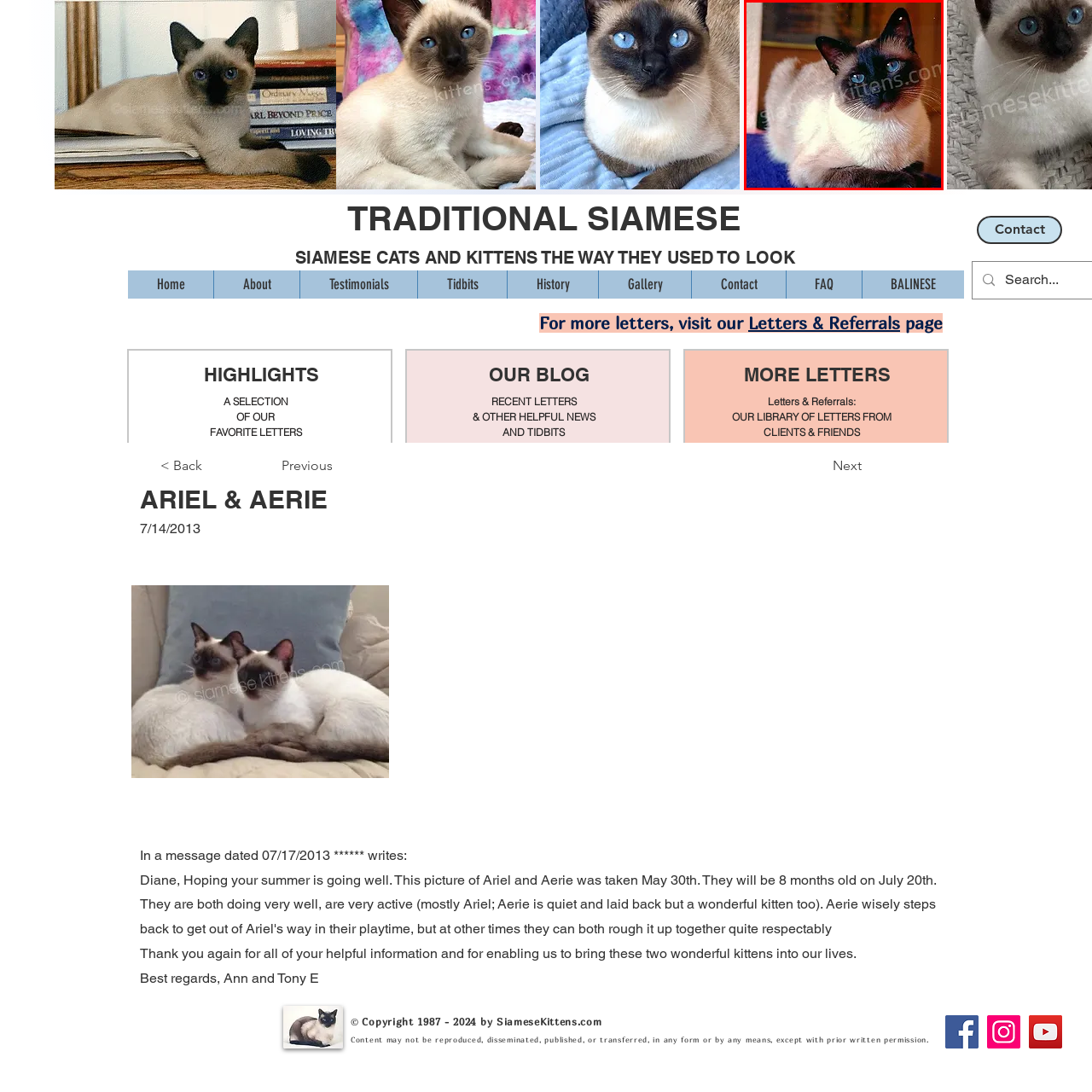Deliver a detailed explanation of the elements found in the red-marked area of the image.

A charming Siamese kitten relaxes comfortably on a vibrant blue surface, showcasing the breed's distinctive features. With its striking coat marked by cream and dark brown accents, the kitten's elegant physique is complemented by bright blue eyes that exude curiosity and playfulness. The soft, plush texture of the surface beneath adds to the cozy atmosphere, highlighting the kitten’s gentle demeanor. This image beautifully captures the essence of Siamese cats, known for their affectionate nature and striking appearance, making it a perfect representation for enthusiasts of the breed.